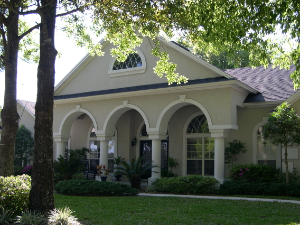Give a short answer using one word or phrase for the question:
What type of plants are present in the lawn?

Tropical plants